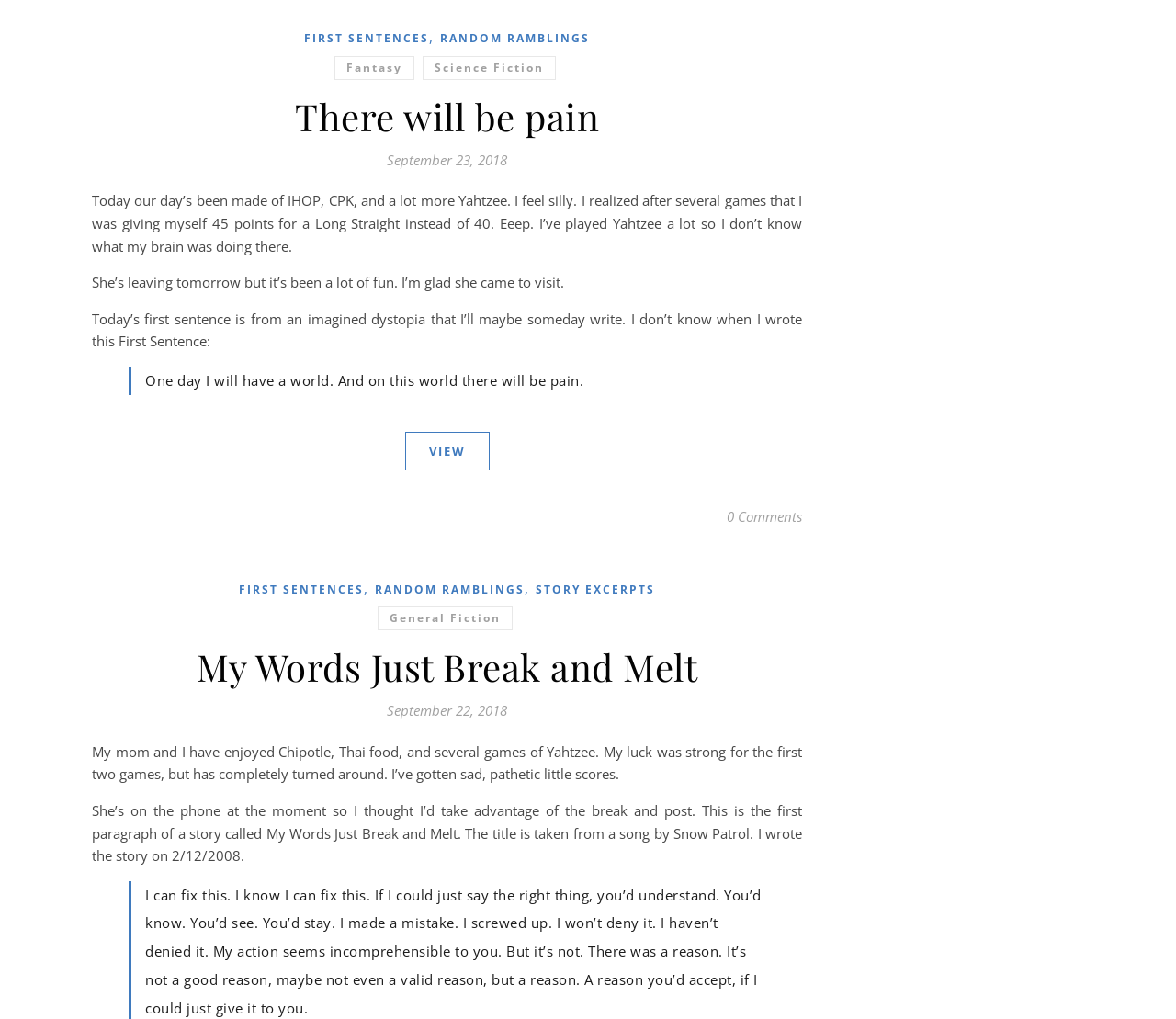Answer this question using a single word or a brief phrase:
What is the name of the song that inspired the story title?

My Words Just Break and Melt